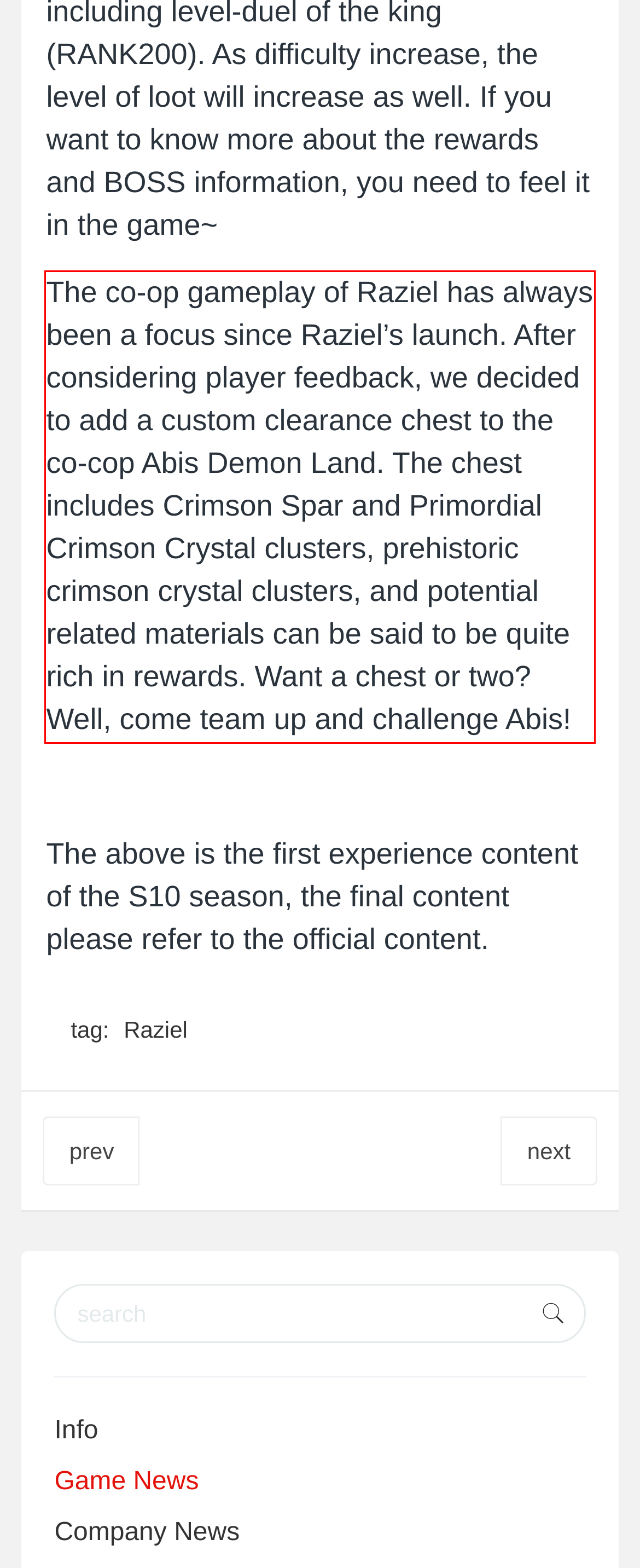You are given a screenshot of a webpage with a UI element highlighted by a red bounding box. Please perform OCR on the text content within this red bounding box.

The co-op gameplay of Raziel has always been a focus since Raziel’s launch. After considering player feedback, we decided to add a custom clearance chest to the co-cop Abis Demon Land. The chest includes Crimson Spar and Primordial Crimson Crystal clusters, prehistoric crimson crystal clusters, and potential related materials can be said to be quite rich in rewards. Want a chest or two? Well, come team up and challenge Abis!